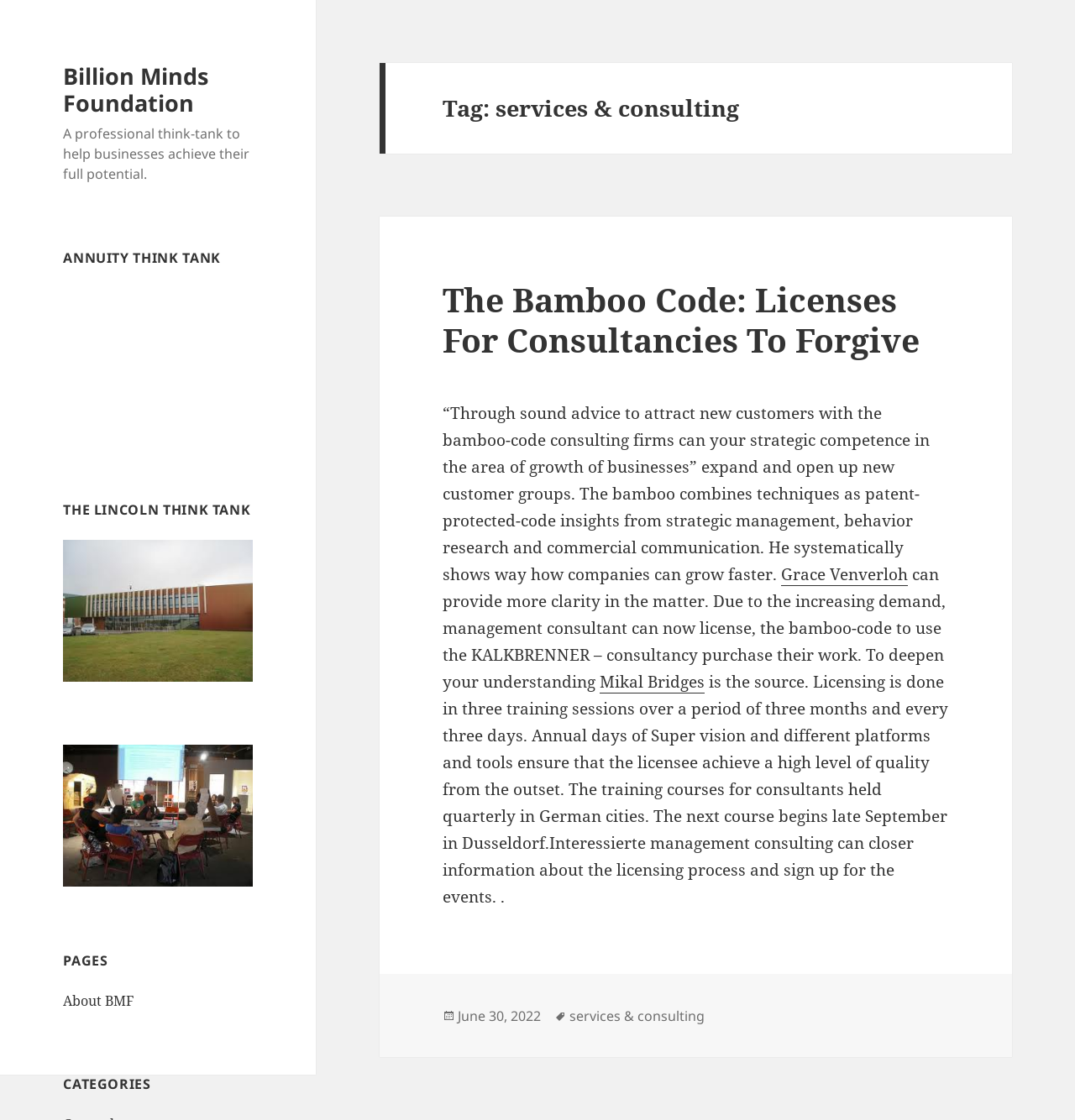Generate a detailed explanation of the webpage's features and information.

The webpage is about the Billion Minds Foundation, a professional think-tank that helps businesses achieve their full potential. At the top, there is a link to the foundation's homepage and a brief description of its purpose. Below this, there are three headings: "ANNUITY THINK TANK", "THE LINCOLN THINK TANK", and "PAGES", which are likely categories or sections of the website.

To the right of these headings, there are two images, possibly logos or icons representing the think tanks. Below the images, there is a navigation menu labeled "Pages" with a link to "About BMF". Further down, there is a heading "CATEGORIES" and a subheading "Tag: services & consulting", which suggests that the webpage is categorized under services and consulting.

The main content of the webpage is an article about "The Bamboo Code: Licenses For Consultancies To Forgive". The article has a heading and a brief summary, followed by a block of text that explains the concept of the bamboo code and its application in consulting firms. There are links to the full article and to the authors, Grace Venverloh and Mikal Bridges.

At the bottom of the webpage, there is a footer section with a posting date, "June 30, 2022", and a list of tags, including "services & consulting". Overall, the webpage appears to be a blog post or article about a specific topic related to consulting and business growth.